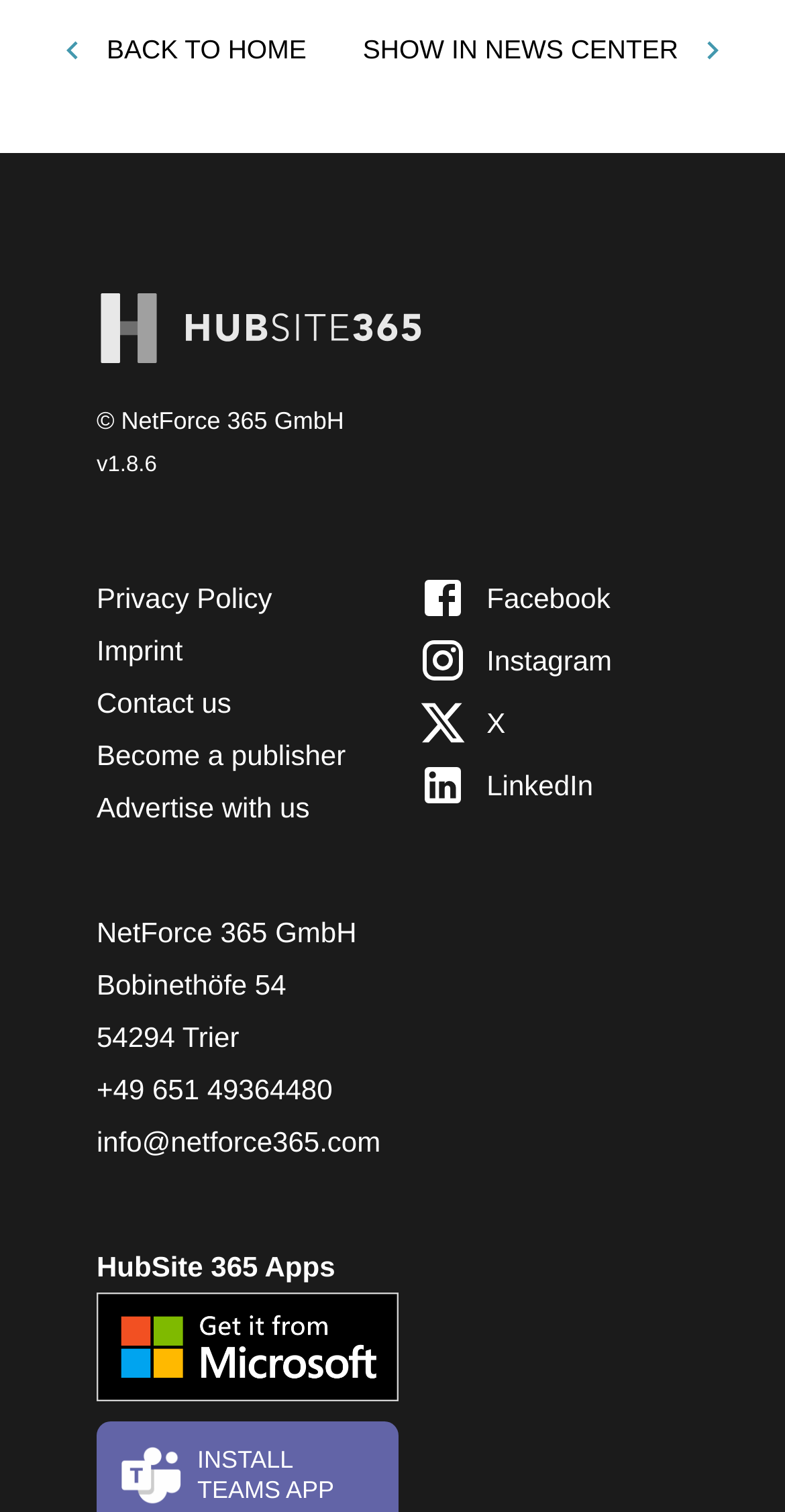Find the bounding box coordinates of the element's region that should be clicked in order to follow the given instruction: "Contact us". The coordinates should consist of four float numbers between 0 and 1, i.e., [left, top, right, bottom].

[0.123, 0.454, 0.295, 0.475]